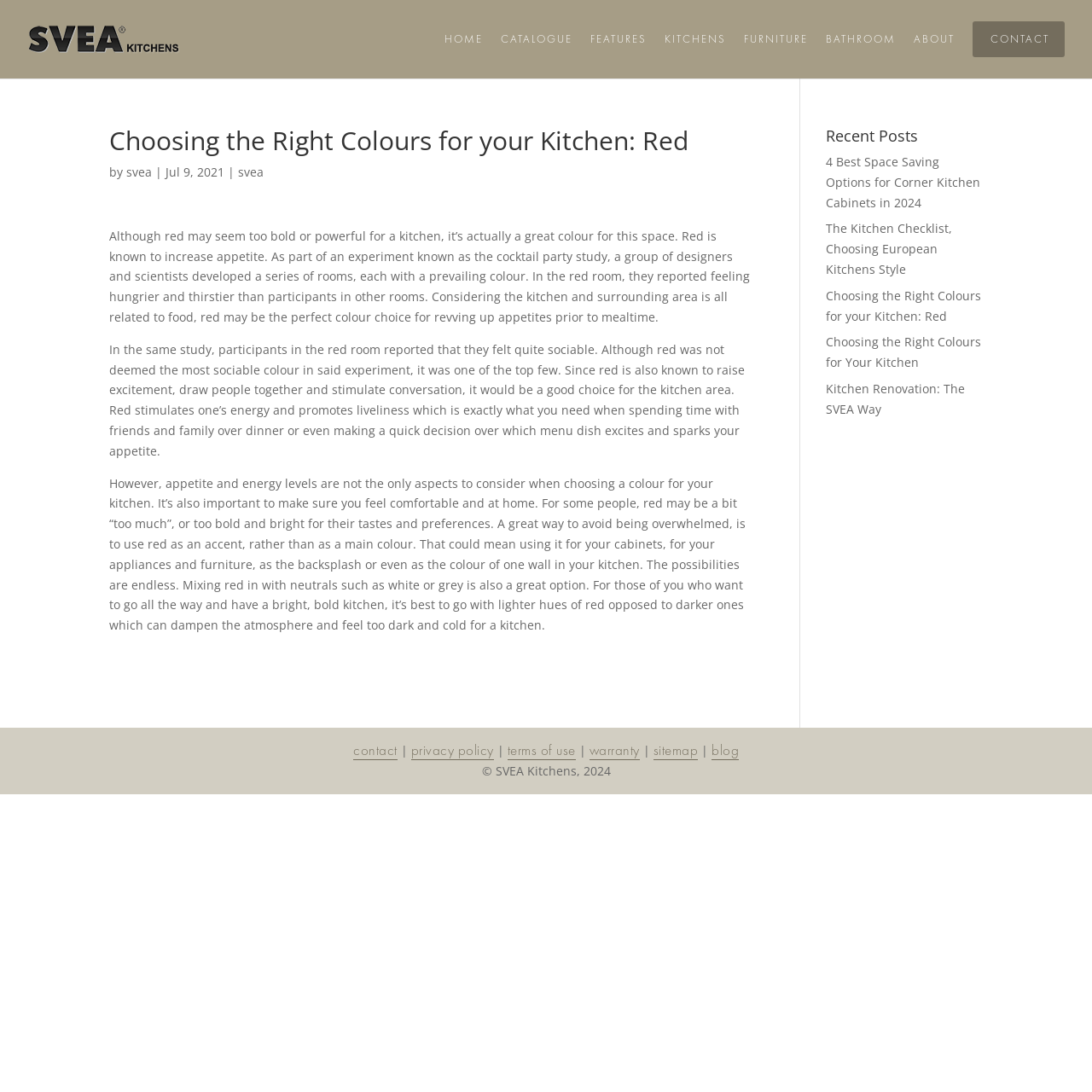Given the element description: "terms of use", predict the bounding box coordinates of the UI element it refers to, using four float numbers between 0 and 1, i.e., [left, top, right, bottom].

[0.464, 0.678, 0.527, 0.696]